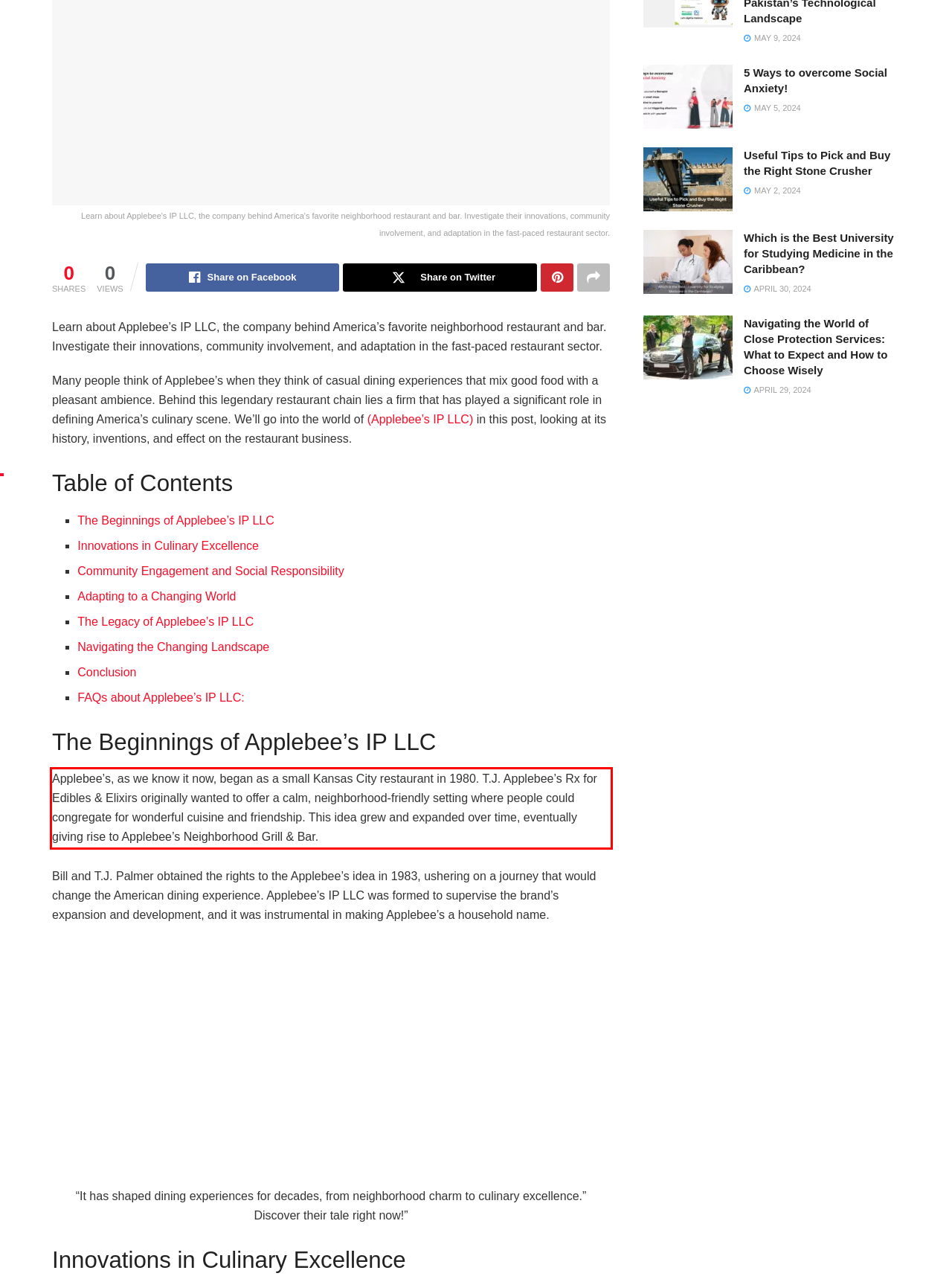Please use OCR to extract the text content from the red bounding box in the provided webpage screenshot.

Applebee’s, as we know it now, began as a small Kansas City restaurant in 1980. T.J. Applebee’s Rx for Edibles & Elixirs originally wanted to offer a calm, neighborhood-friendly setting where people could congregate for wonderful cuisine and friendship. This idea grew and expanded over time, eventually giving rise to Applebee’s Neighborhood Grill & Bar.